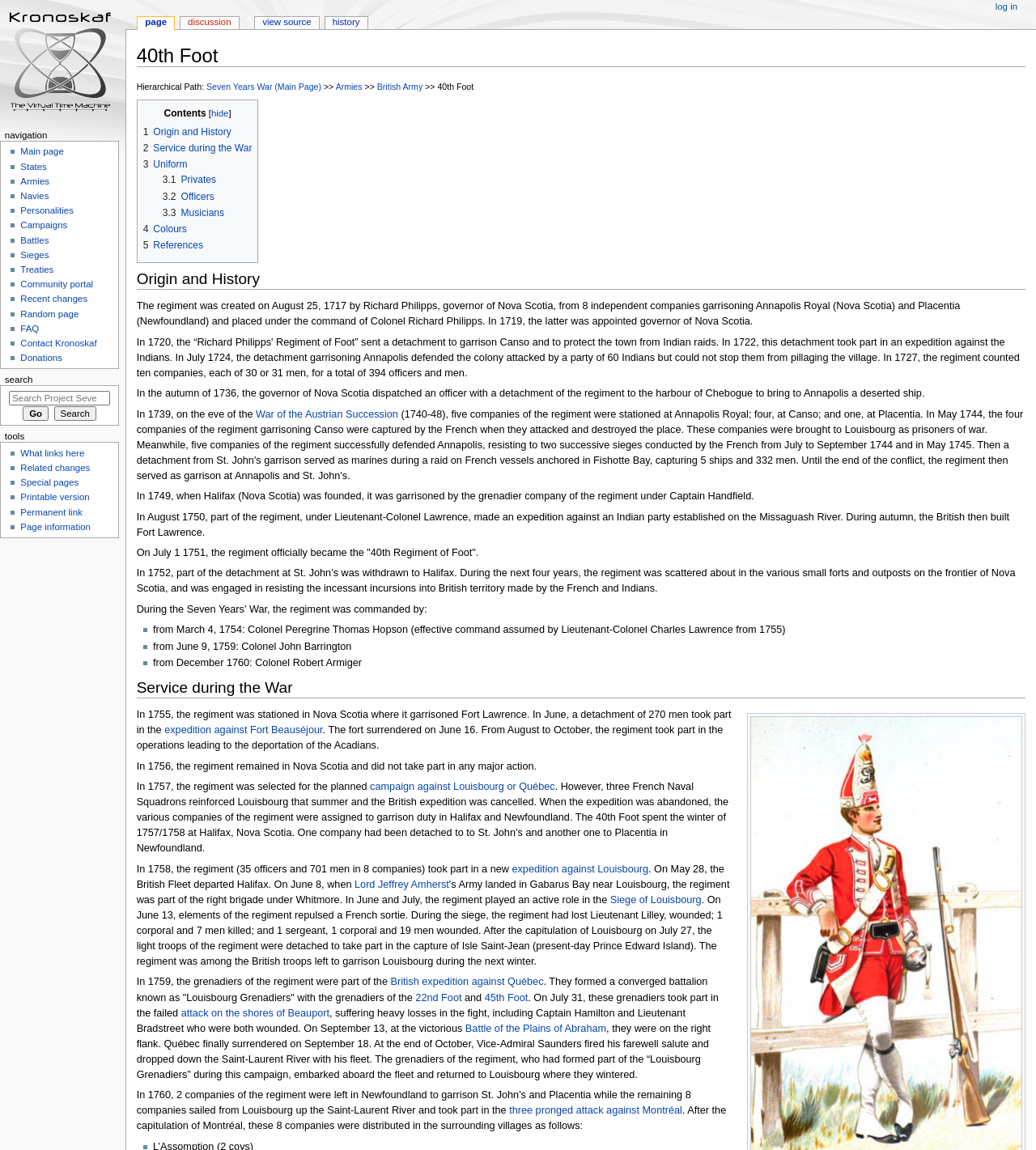How many links are there in the 'Contents' section?
Provide an in-depth and detailed answer to the question.

The 'Contents' section is a navigation element that contains links to different parts of the webpage. By counting the links in this section, we can find that there are 7 links in total.